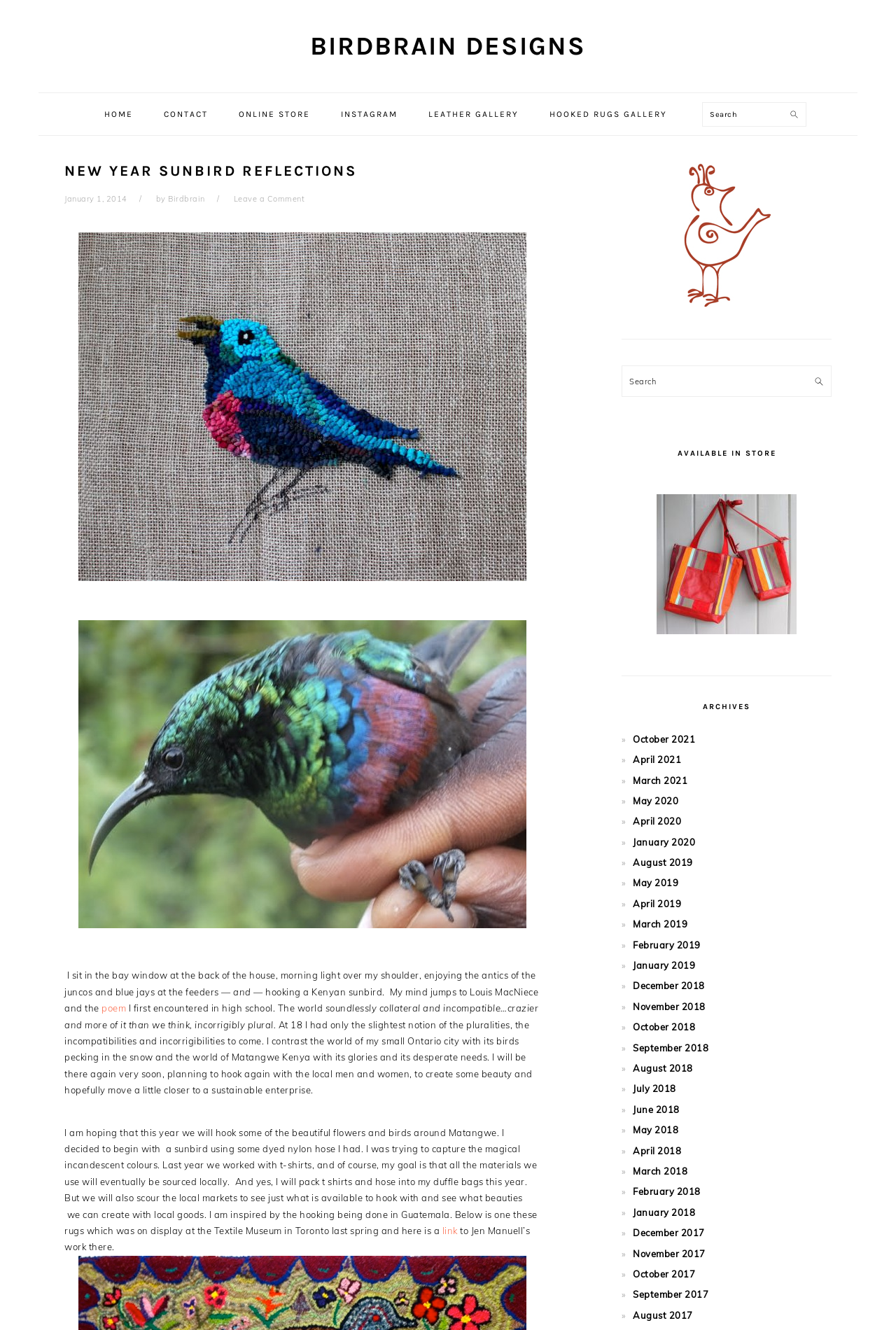Provide a thorough description of this webpage.

This webpage is about a blog post titled "New Year Sunbird Reflections" by Birdbrain Designs. At the top of the page, there are three "Skip to" links, followed by a link to the website's main page, "BIRDBRAIN DESIGNS". Below this, there is a main navigation menu with links to "HOME", "CONTACT", "ONLINE STORE", "INSTAGRAM", "LEATHER GALLERY", and "HOOKED RUGS GALLERY". 

To the right of the navigation menu, there is a search bar with a search button. Below the search bar, there is a header section with the title of the blog post, "NEW YEAR SUNBIRD REFLECTIONS", and the date it was posted, "January 1, 2014". The author's name, "Birdbrain", is also mentioned.

The main content of the blog post is a reflective essay about the author's experiences with hooking rugs and creating beauty in different parts of the world. The text is divided into several paragraphs, with links to other relevant content, such as a poem and a website, scattered throughout. There are also two images, "sb2" and "sbmat", which appear to be related to the author's rug-hooking projects.

In the right-hand sidebar, there is a section titled "PRIMARY SIDEBAR" with a search bar, a section titled "AVAILABLE IN STORE" with a link to a product, "melon pouch 1", and an "ARCHIVES" section with links to previous blog posts from various months and years.